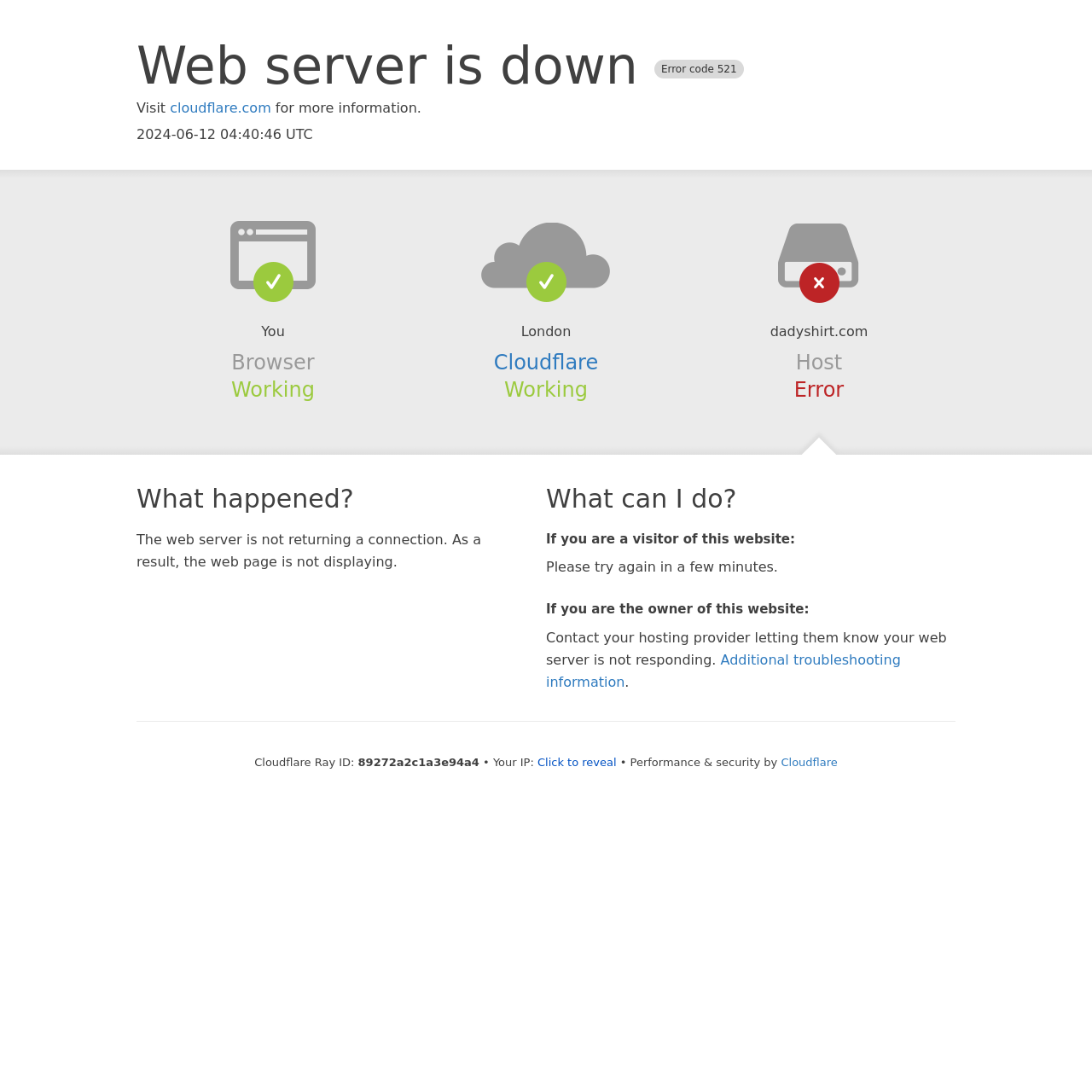Use a single word or phrase to answer the question: 
What is the error code?

521